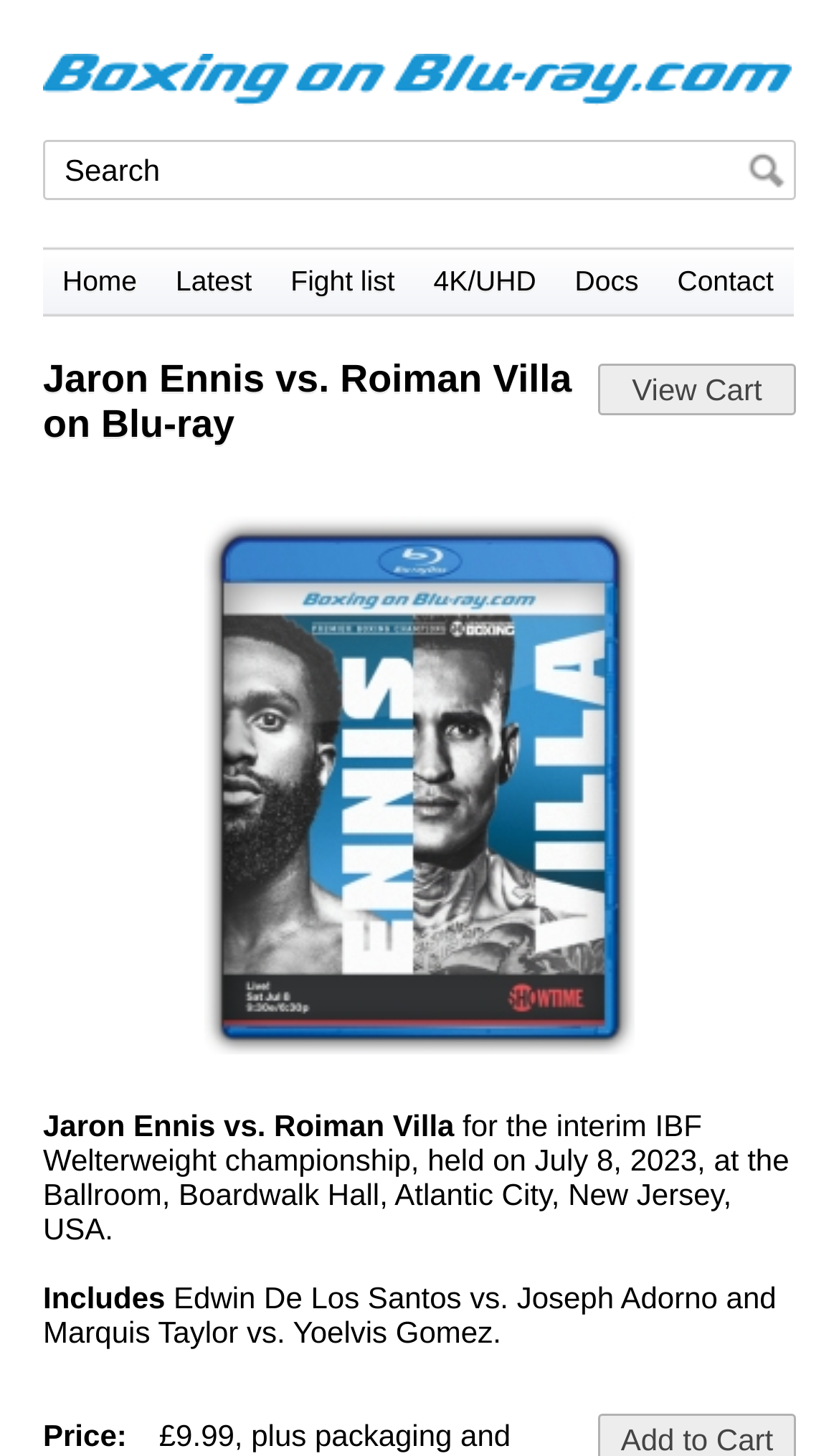Determine the bounding box coordinates of the element that should be clicked to execute the following command: "Go to Locations page".

None